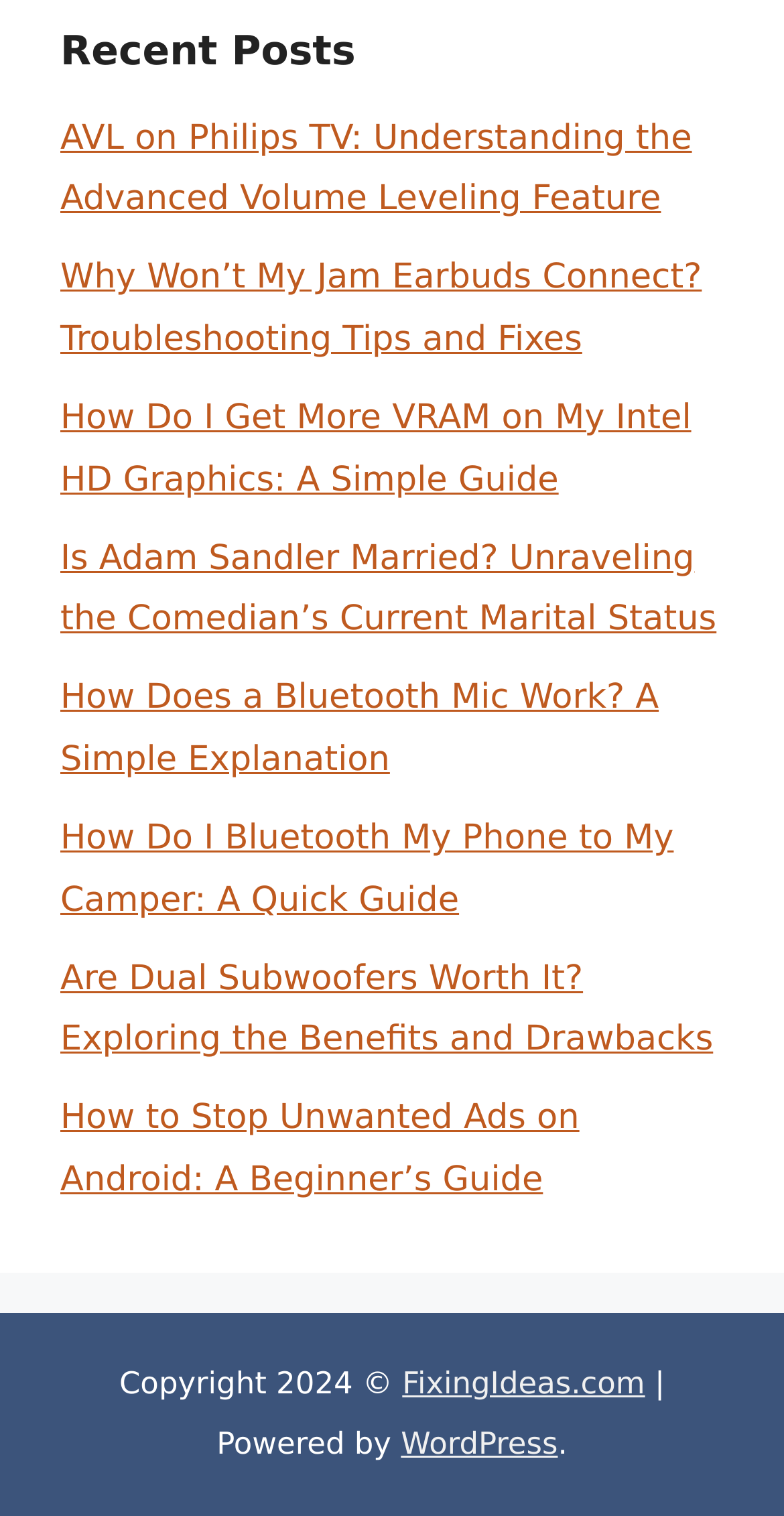Identify the bounding box coordinates for the UI element that matches this description: "WordPress".

[0.511, 0.941, 0.711, 0.965]